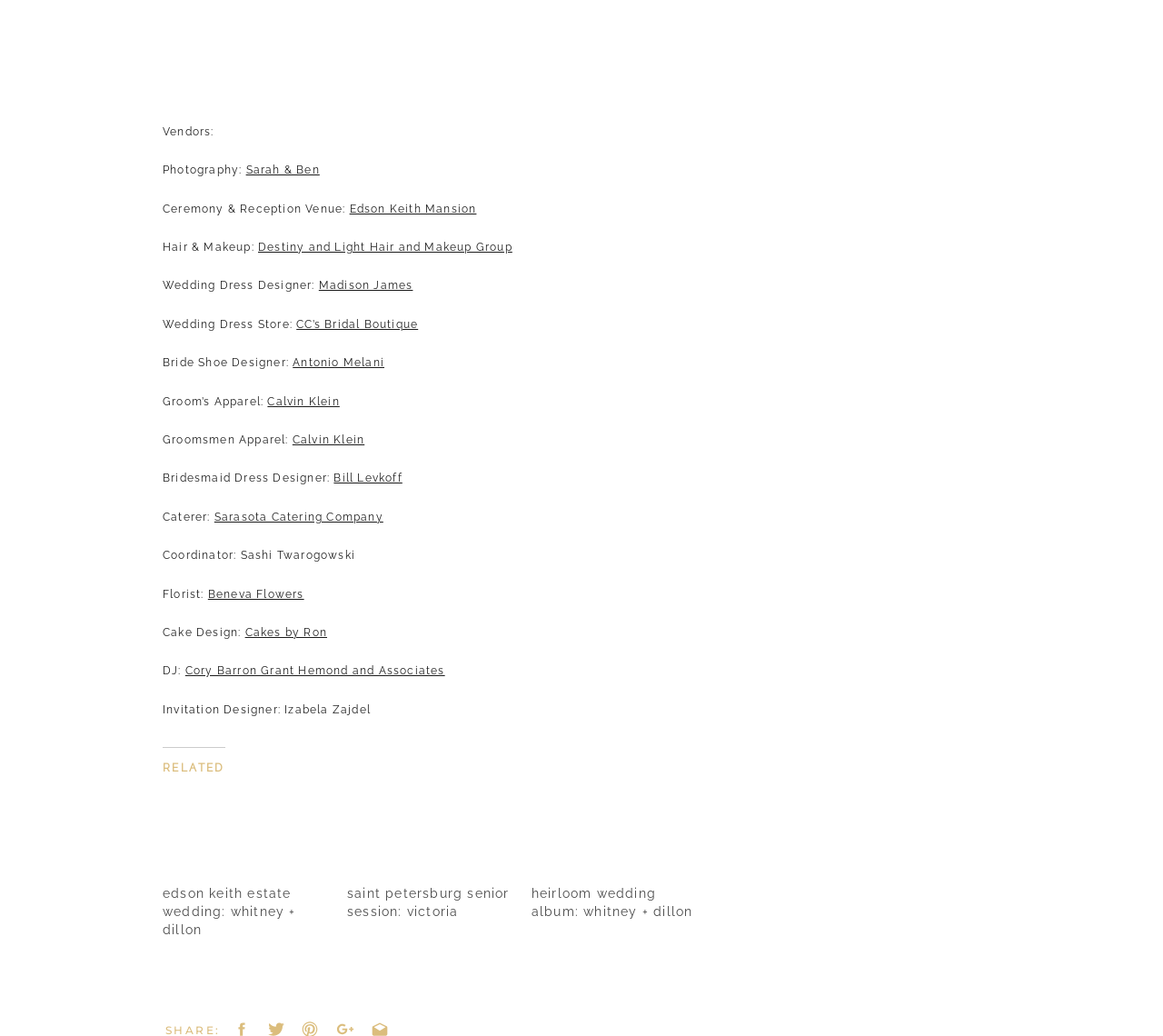What is the name of the DJ?
Answer with a single word or short phrase according to what you see in the image.

Cory Barron Grant Hemond and Associates